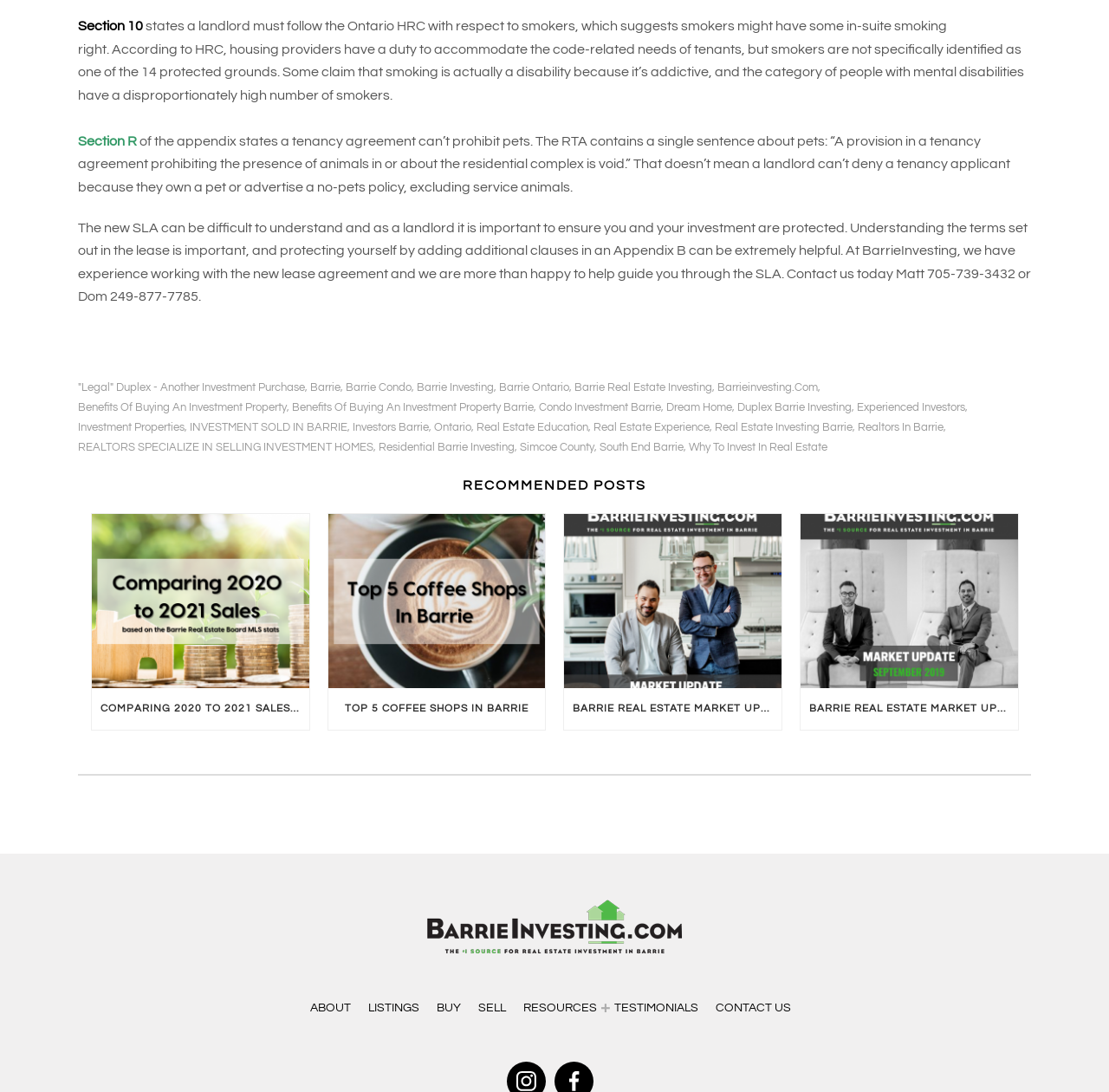Give a one-word or short phrase answer to this question: 
What is the purpose of the 'RECOMMENDED POSTS' section?

Displaying related articles